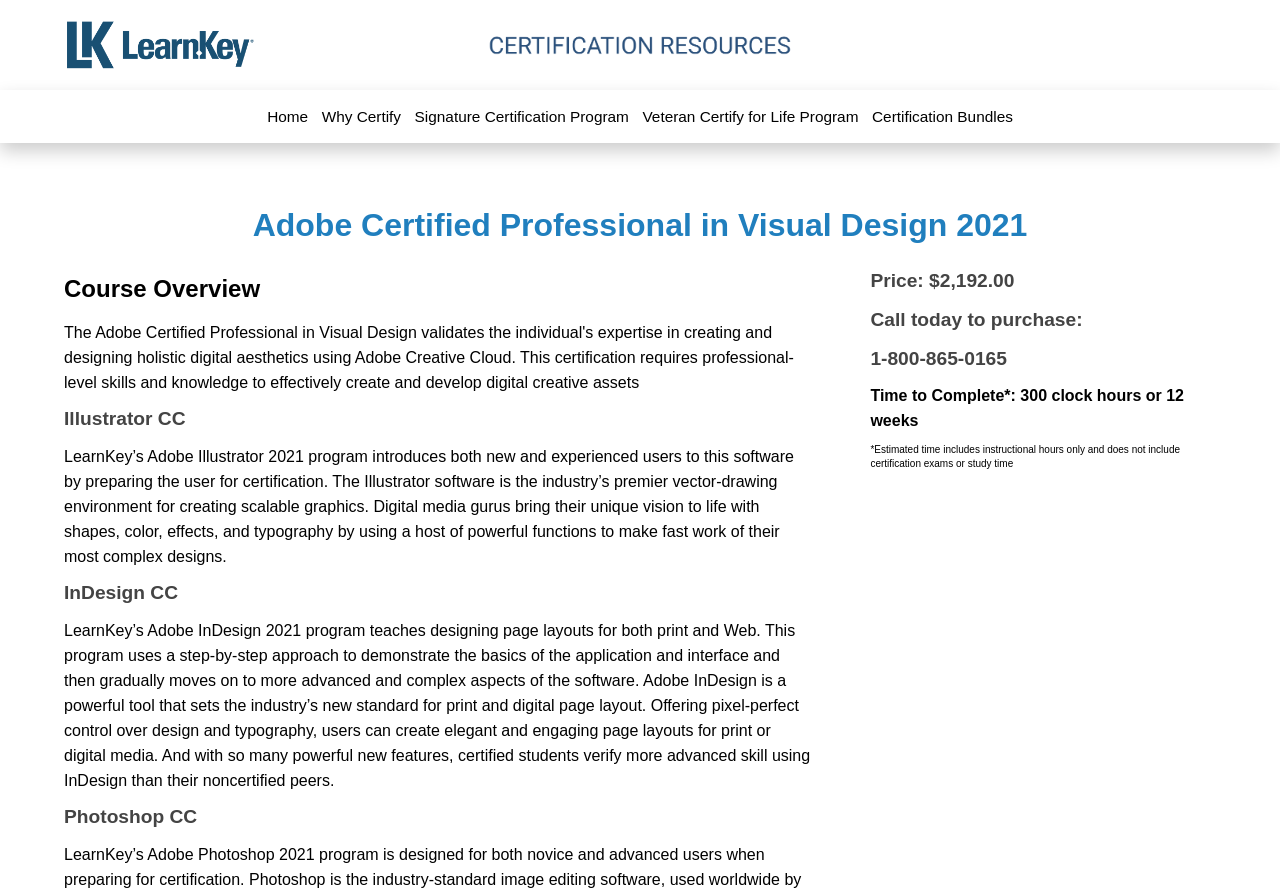From the given element description: "The General Staff Archives", find the bounding box for the UI element. Provide the coordinates as four float numbers between 0 and 1, in the order [left, top, right, bottom].

None